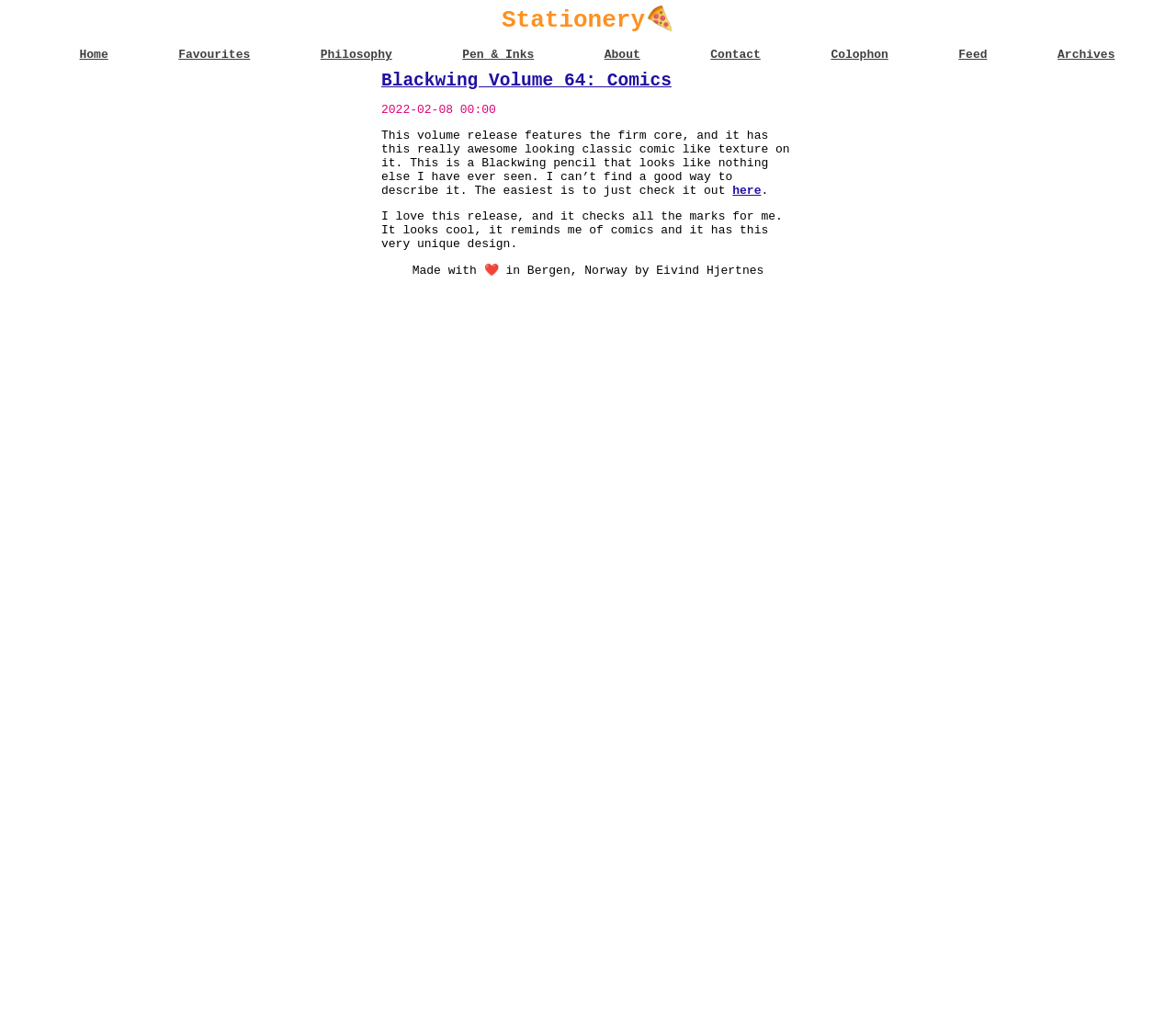Bounding box coordinates are specified in the format (top-left x, top-left y, bottom-right x, bottom-right y). All values are floating point numbers bounded between 0 and 1. Please provide the bounding box coordinate of the region this sentence describes: Philosophy

[0.272, 0.045, 0.333, 0.058]